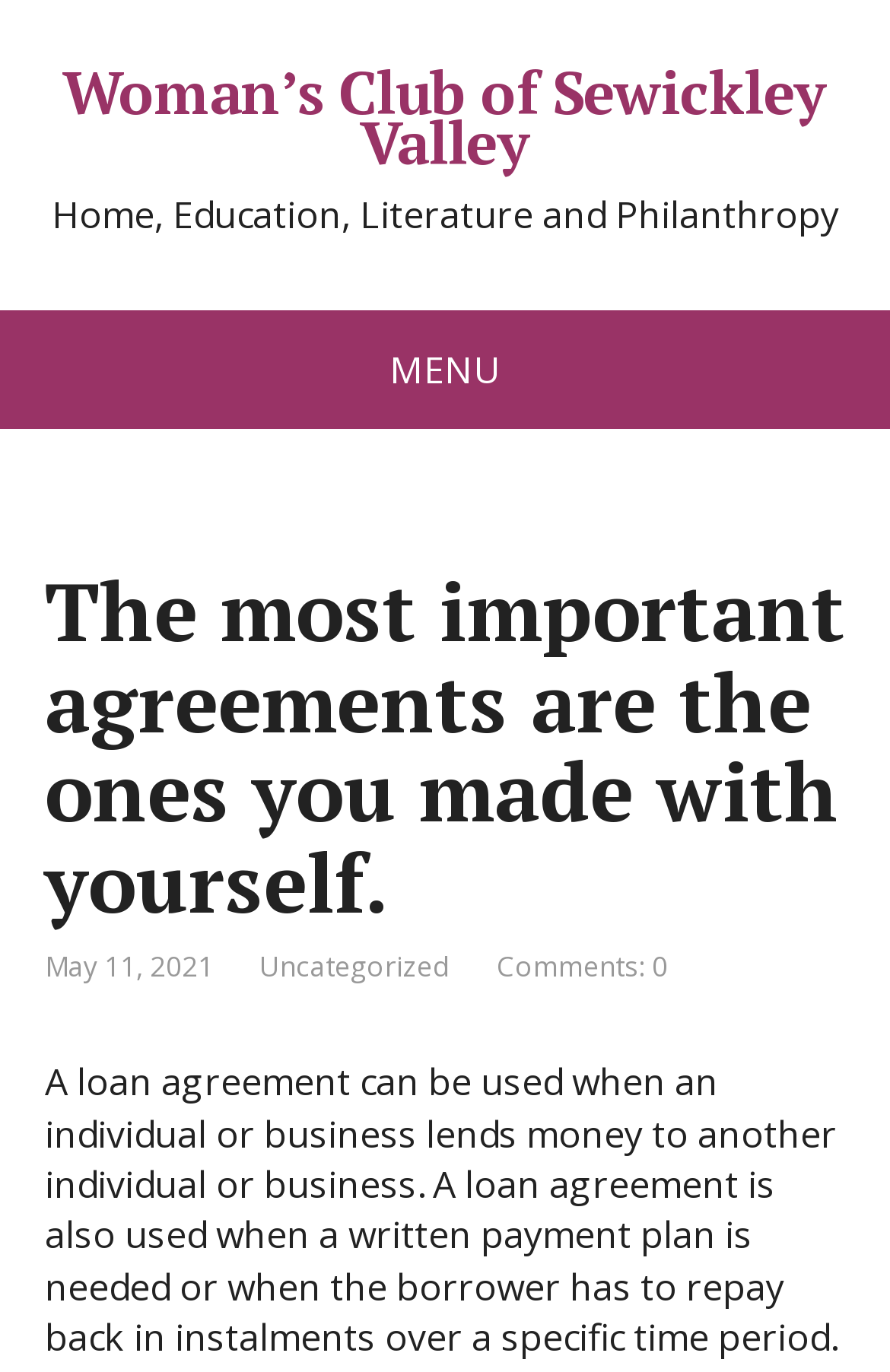Please answer the following question using a single word or phrase: 
What are the four pillars of the club?

Home, Education, Literature and Philanthropy